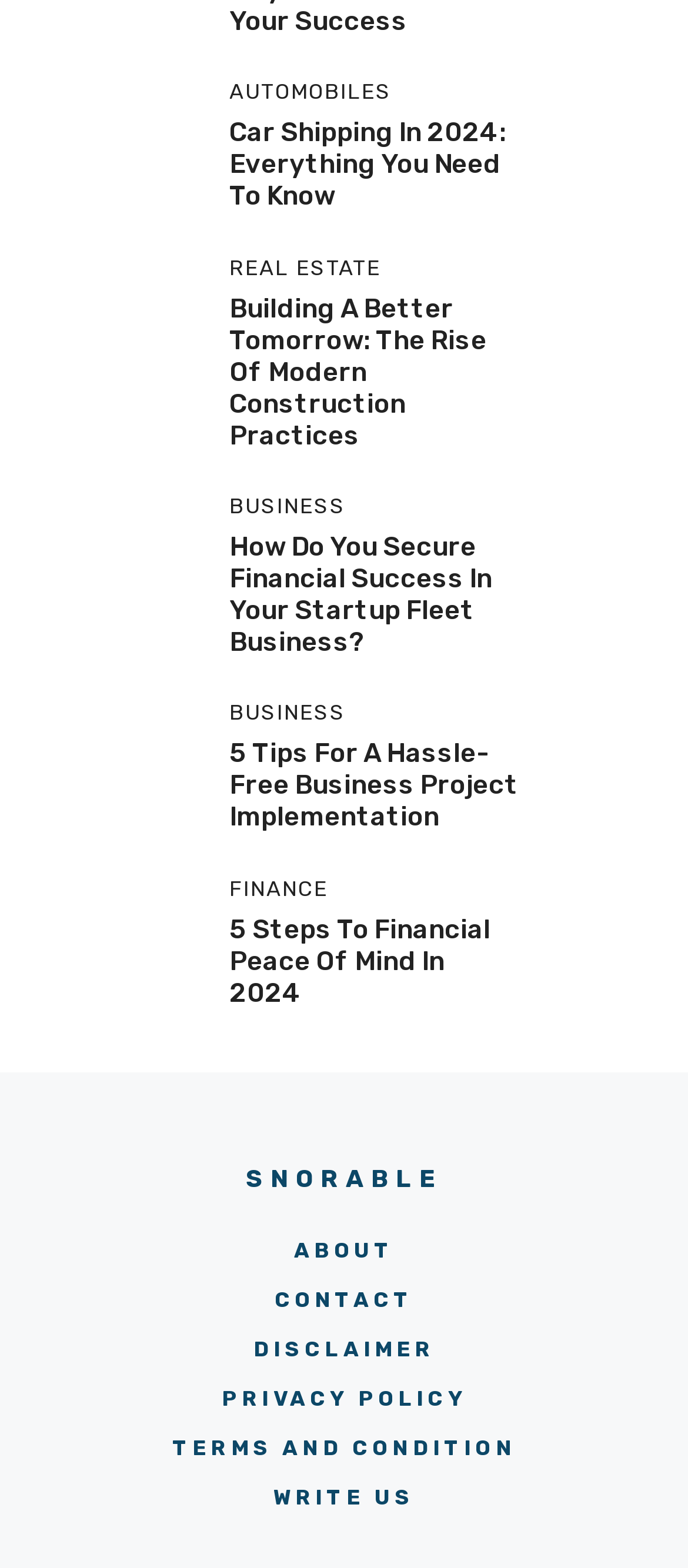Please find the bounding box for the UI element described by: "Snorable".

[0.357, 0.742, 0.643, 0.761]